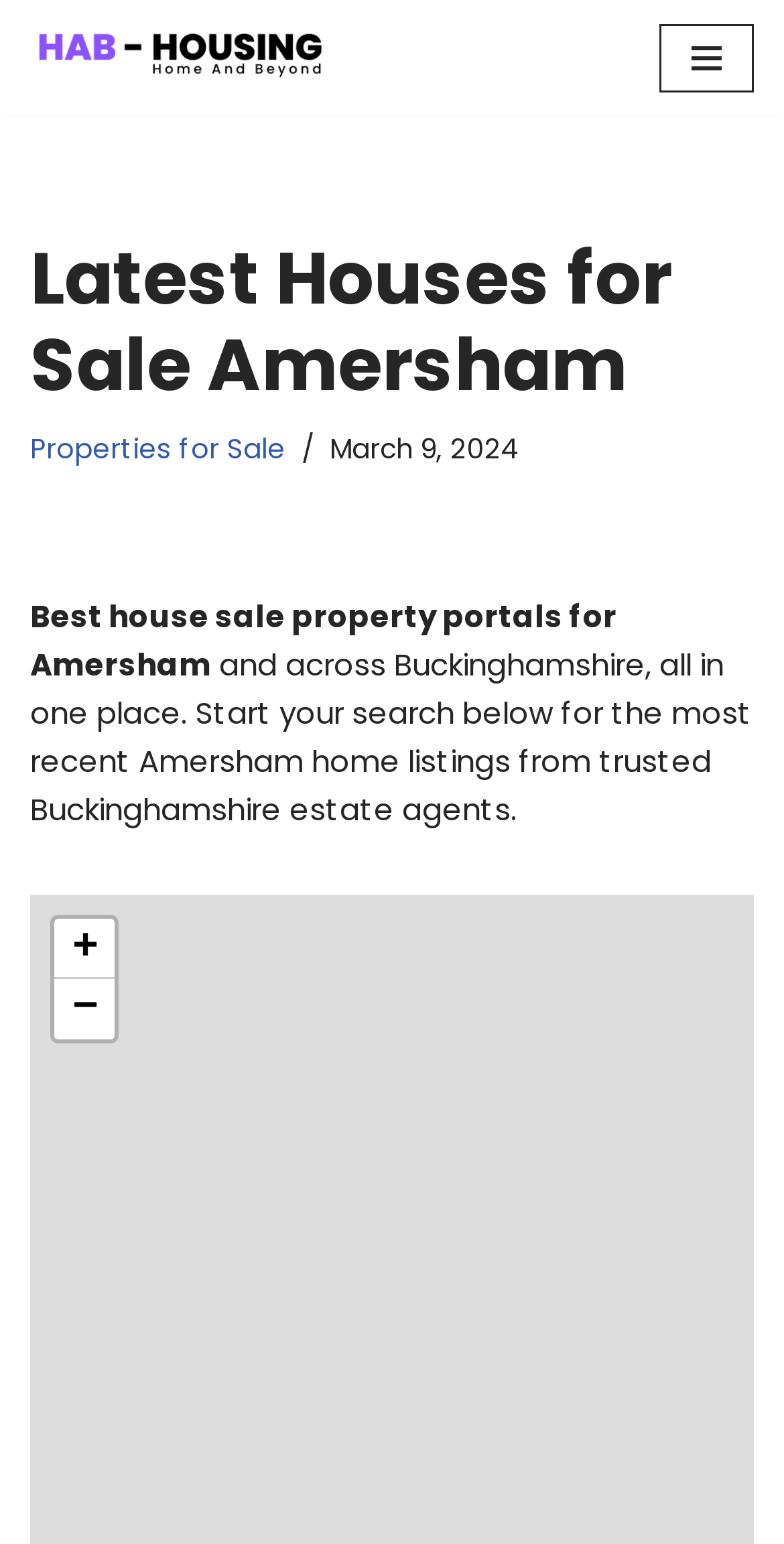Can you extract the headline from the webpage for me?

Latest Houses for Sale Amersham